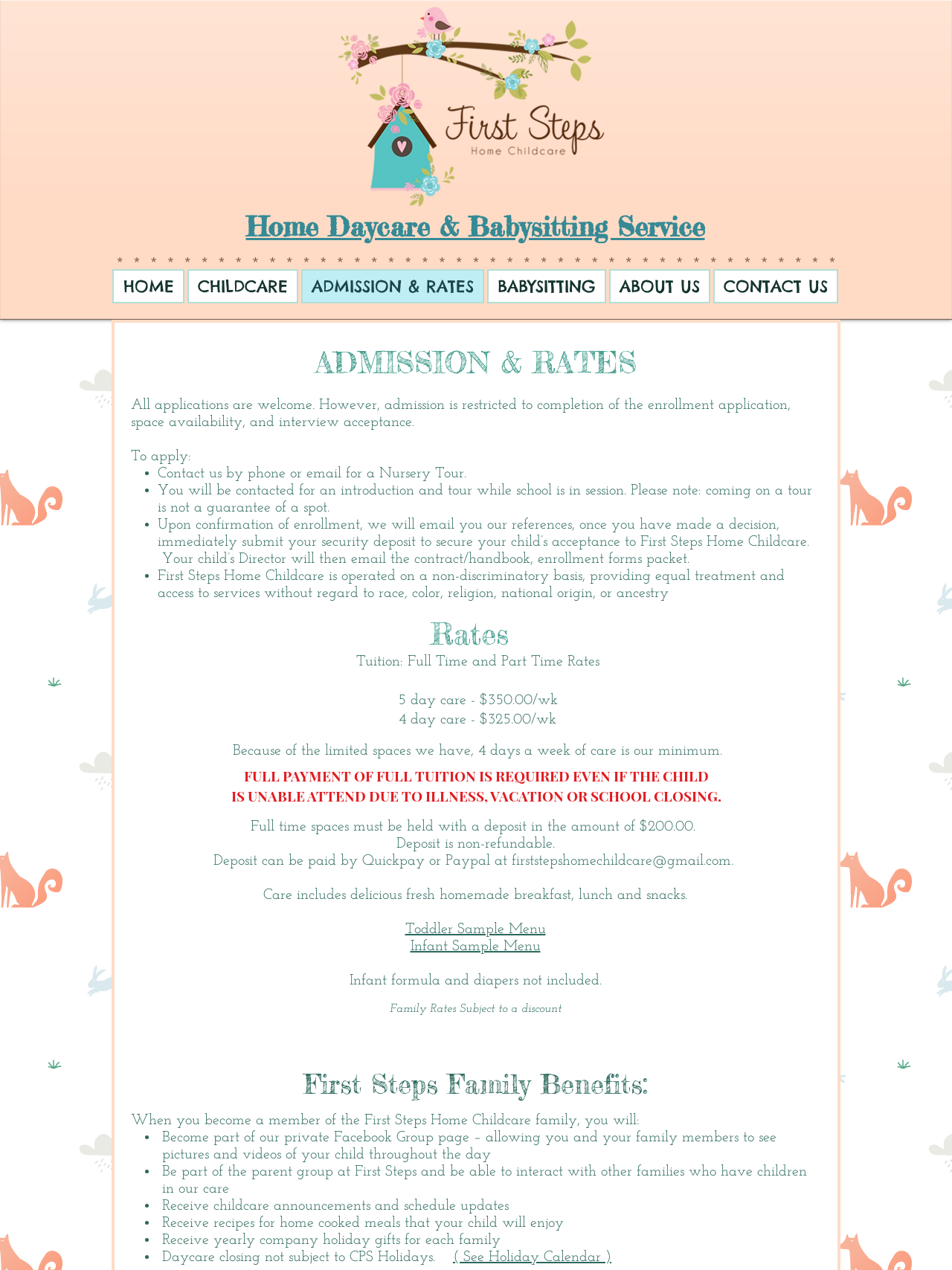Identify the bounding box coordinates of the region I need to click to complete this instruction: "View the 'Toddler Sample Menu'".

[0.425, 0.726, 0.573, 0.738]